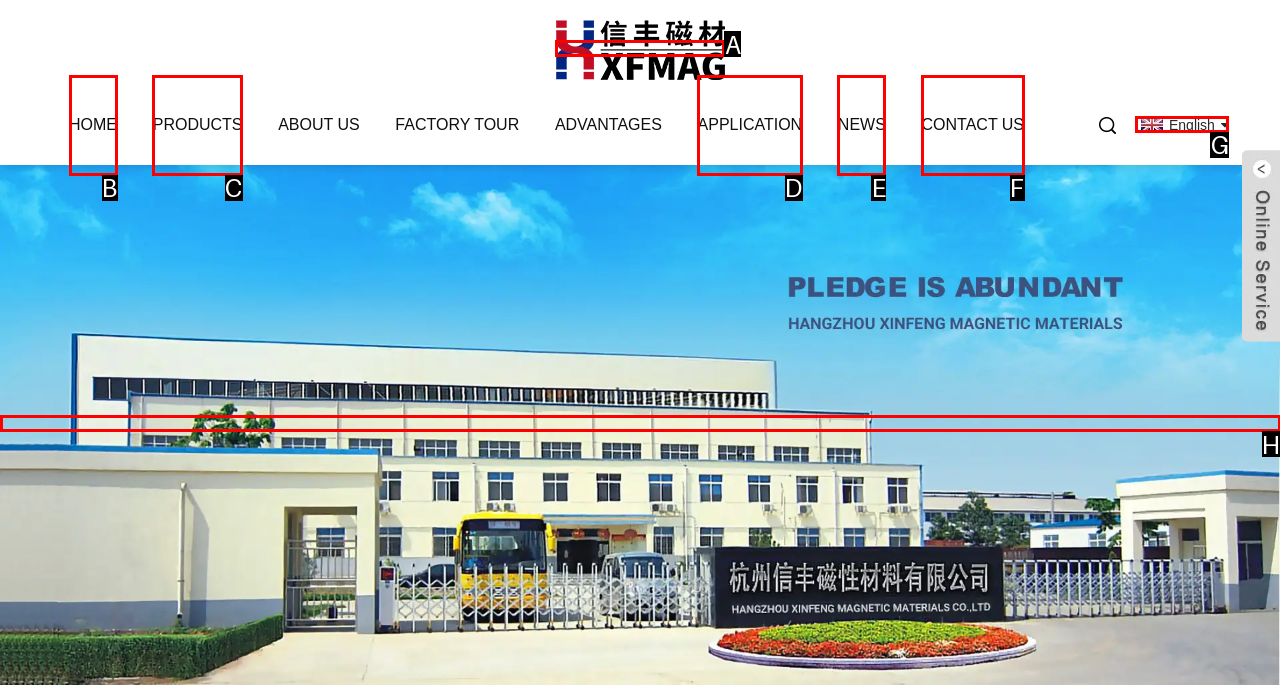Based on the description: Products, select the HTML element that fits best. Provide the letter of the matching option.

C